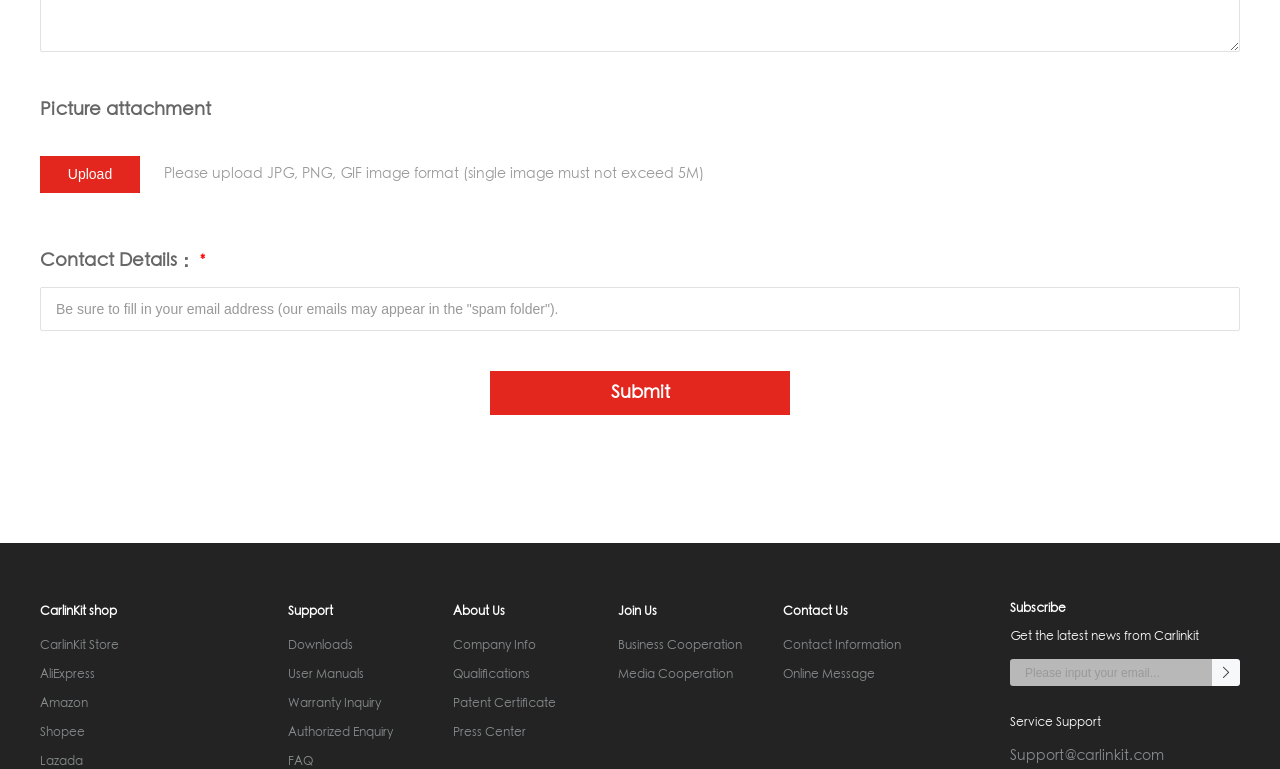What is the purpose of the 'Choose Files' button?
Kindly answer the question with as much detail as you can.

The 'Choose Files' button is located next to the StaticText element with the text 'Picture attachment', and it is likely that the button is used to upload an image, as indicated by the text.